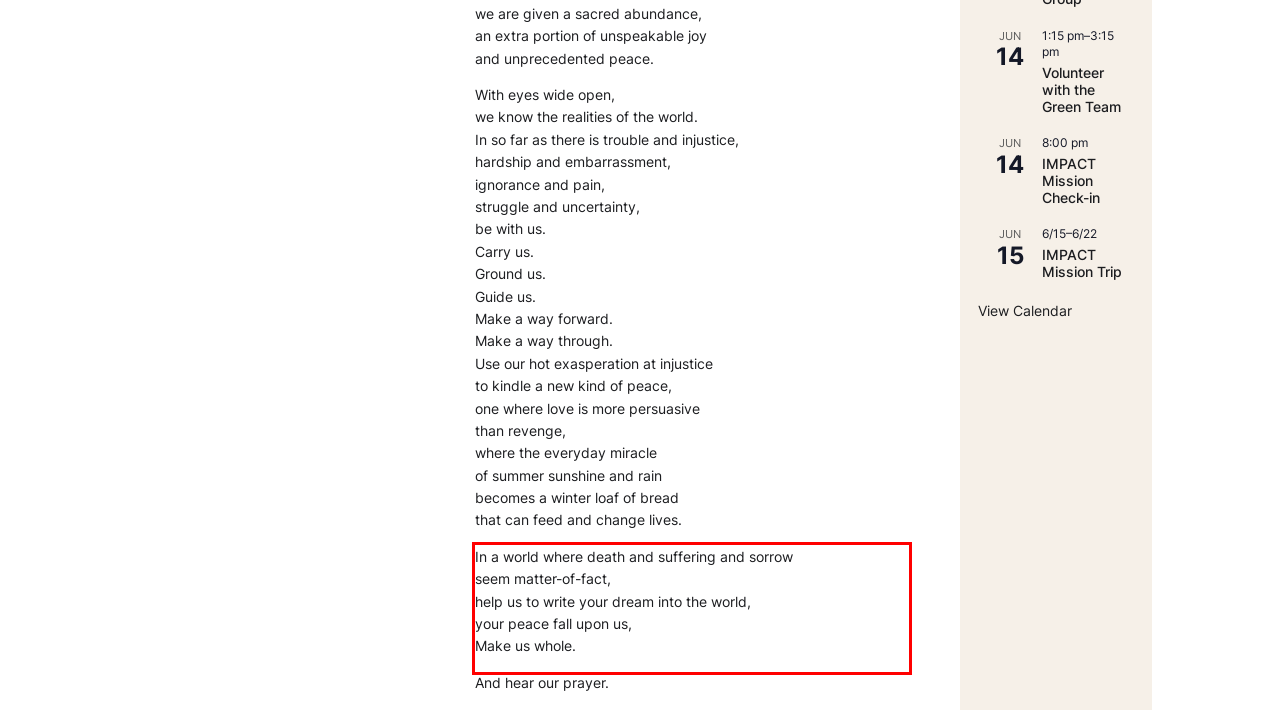You have a webpage screenshot with a red rectangle surrounding a UI element. Extract the text content from within this red bounding box.

In a world where death and suffering and sorrow seem matter-of-fact, help us to write your dream into the world, your peace fall upon us, Make us whole.